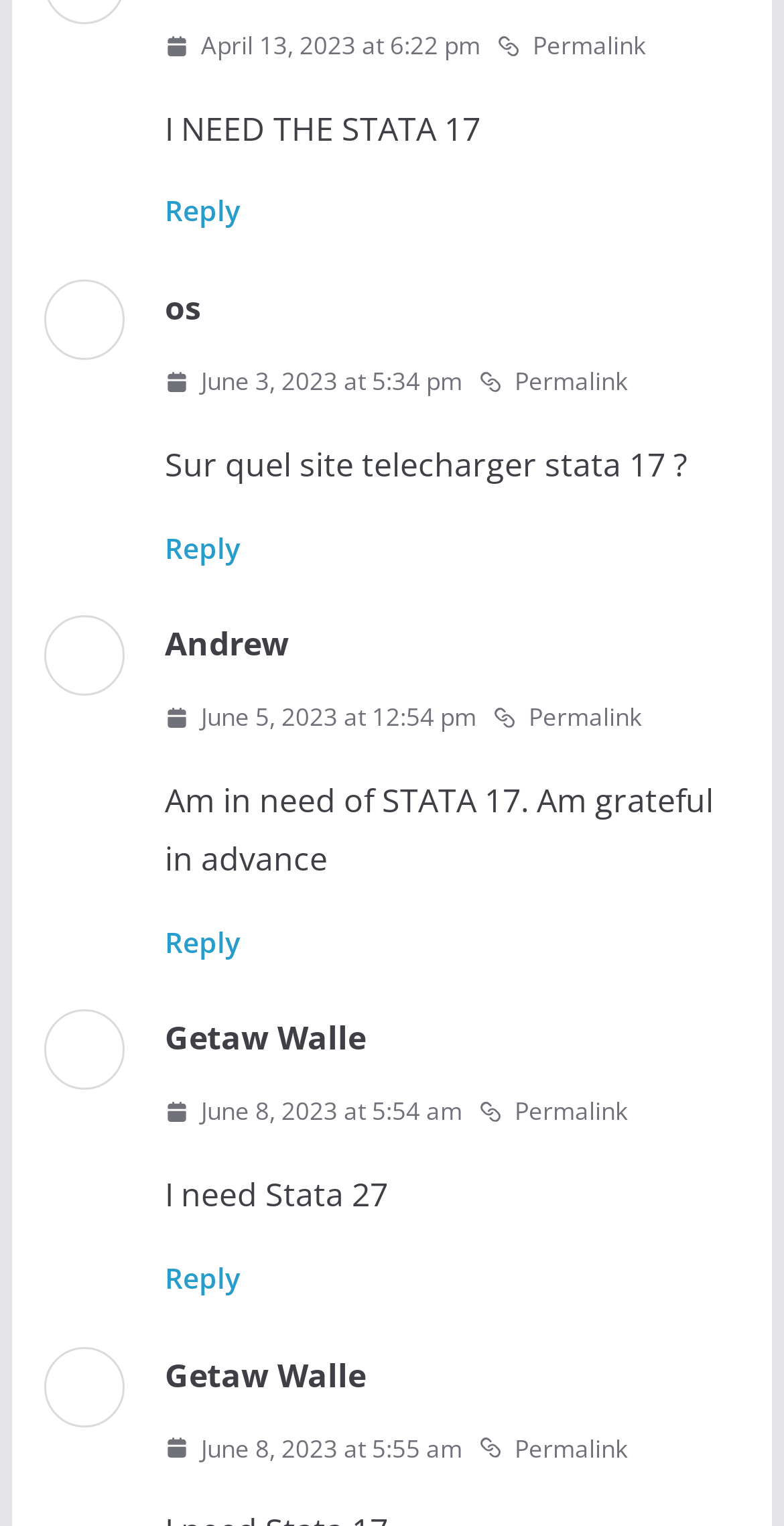Who is the author of the second article?
Refer to the image and give a detailed response to the question.

I looked at the second 'article' element [164] and found a 'StaticText' element [885] with the text 'os', which I assume is the author's name.